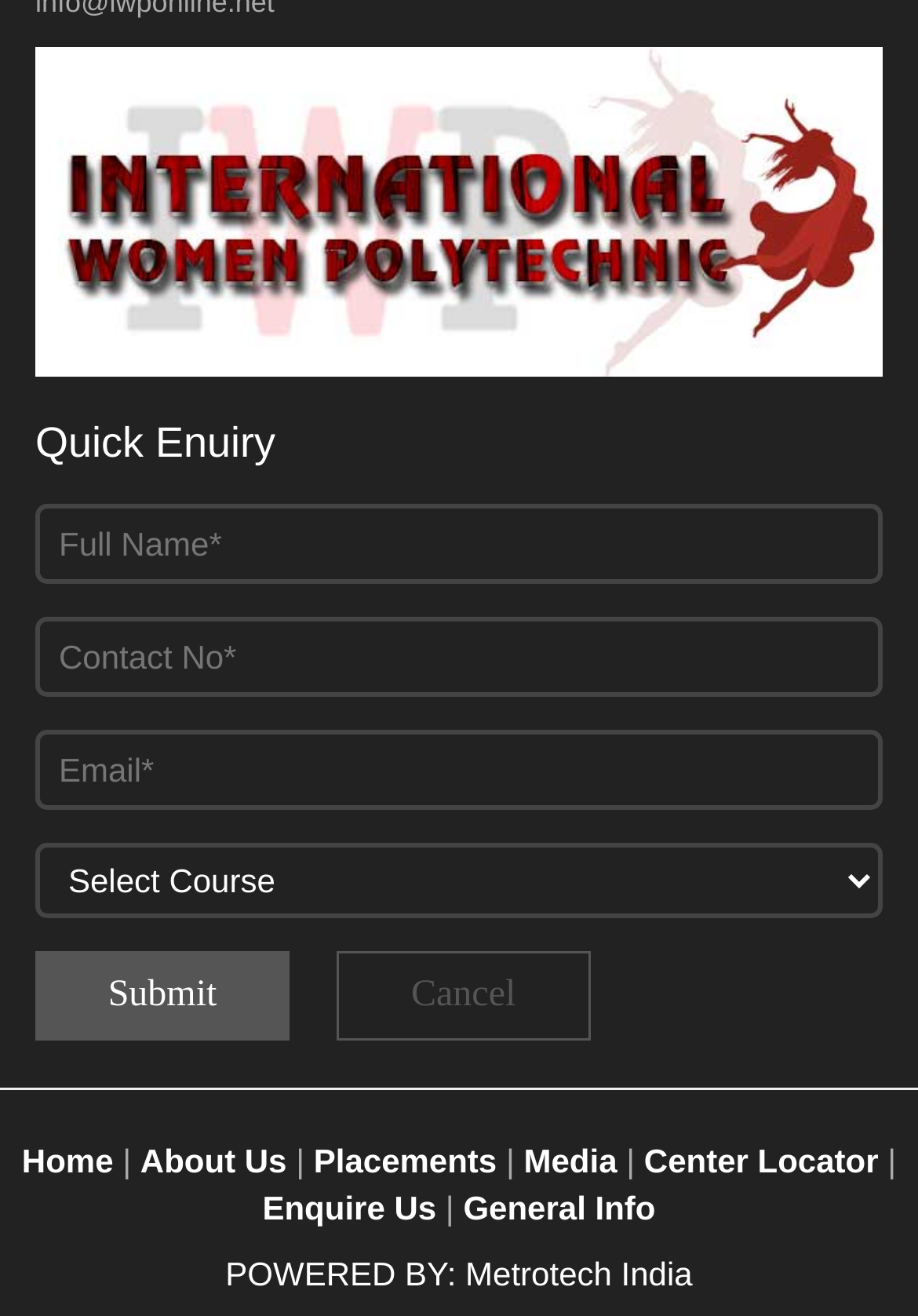How many links are there in the footer? Please answer the question using a single word or phrase based on the image.

7